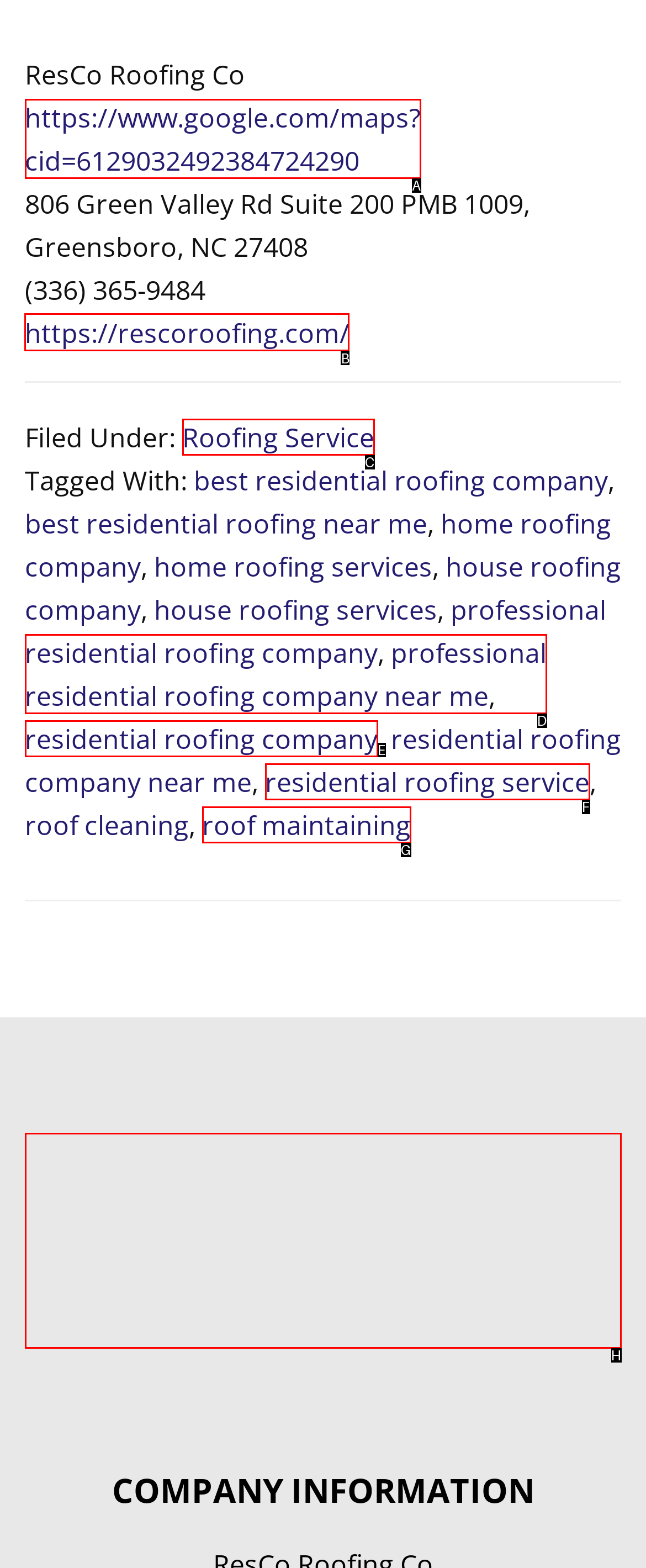Select the letter of the option that should be clicked to achieve the specified task: visit the company website. Respond with just the letter.

B